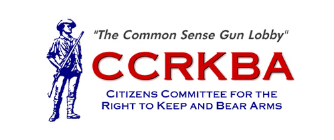What is the tagline of the CCRKBA logo?
Ensure your answer is thorough and detailed.

The logo includes a tagline that emphasizes the group's commitment to promoting responsible gun ownership and advocating against restrictive gun regulations, which is 'The Common Sense Gun Lobby'.